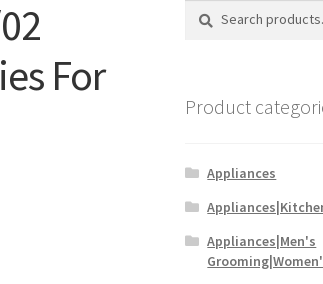Give a detailed explanation of what is happening in the image.

The image showcases the product title "STORAGE ACCESSORIES FOR SCF875" prominently displayed, drawing attention to its intended use with the Philips SCF875 baby food maker. This product is designed specifically to enhance the functionality of the food maker, allowing users to easily manage and store homemade baby food. The caption is situated within a product listing that highlights its relevance in the context of food preparation for infants. Additionally, the surrounding text indicates that the item may be categorized under various product segments, such as "Appliances," which suggests it’s part of a broader selection aimed at enhancing kitchen efficiency and organization for parents. The clean design and direct labeling emphasize the product's features and purpose, reinforcing its significance in the market for baby accessories.